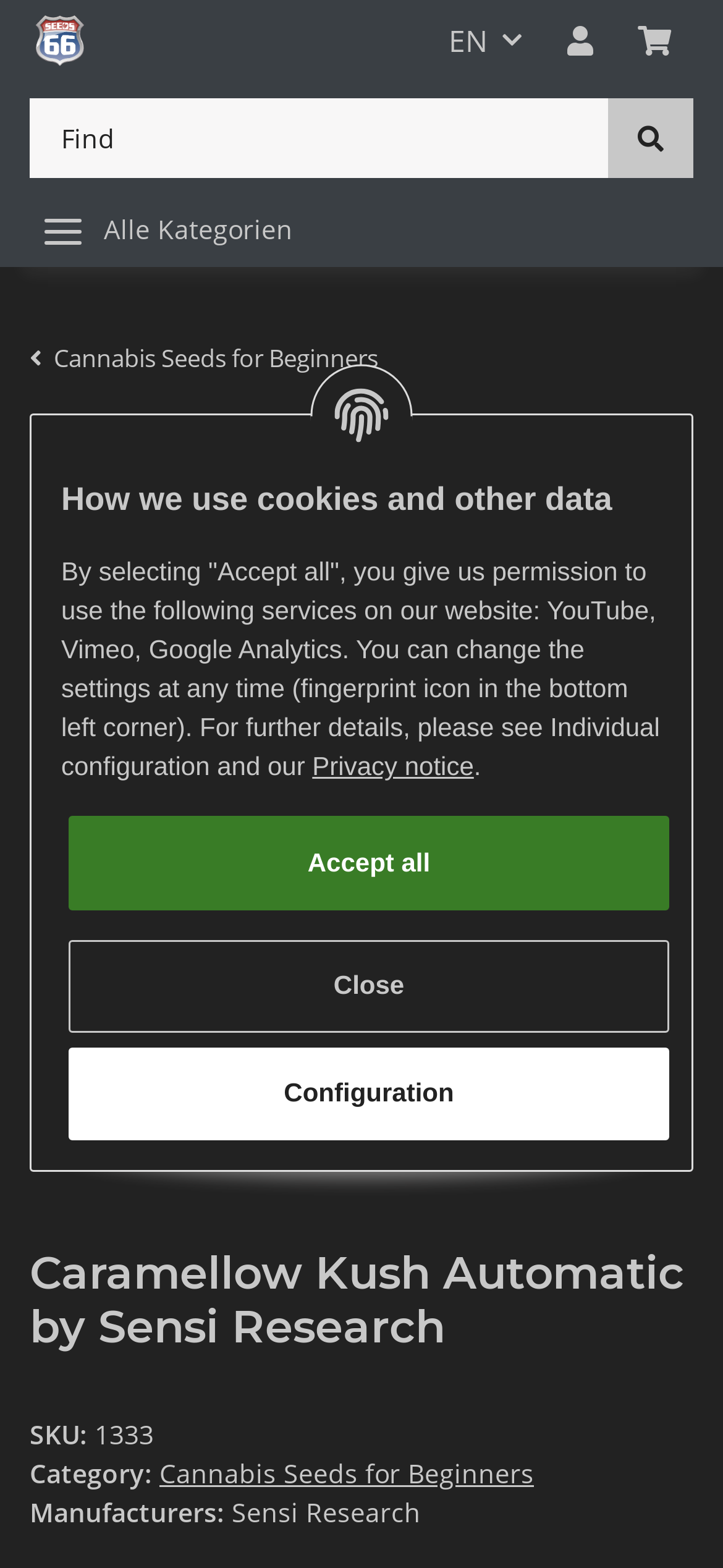Describe all the significant parts and information present on the webpage.

This webpage is about Caramellow Kush Automatic, a cannabis seed strain with 75% indica and 25% sativa. At the top left corner, there is a link to "Seeds66 Hanfsamen Onlineshop" accompanied by an image. Next to it, there is a search bar with a "Find" button. 

On the top right corner, there are three buttons: "EN" with a dropdown menu, "My Account" with a dropdown menu, and "Basket". Below these buttons, there is a navigation menu with a "Toggle navigation" button that controls the main navigation. 

The main content of the webpage is divided into two sections. The left section has a breadcrumb navigation with a link to "Cannabis Seeds for Beginners". Below it, there is a large image of the Caramellow Kush Automatic strain. 

The right section has a heading with the strain name, followed by details such as SKU, category, and manufacturer. There is also a link to "Cannabis Seeds for Beginners" in the category section. 

In the middle of the webpage, there is a small image. Below it, there is a section about cookies and data usage, with a paragraph of text and a link to the "Privacy notice". This section also has three buttons: "Accept all", "Close", and "Configuration".